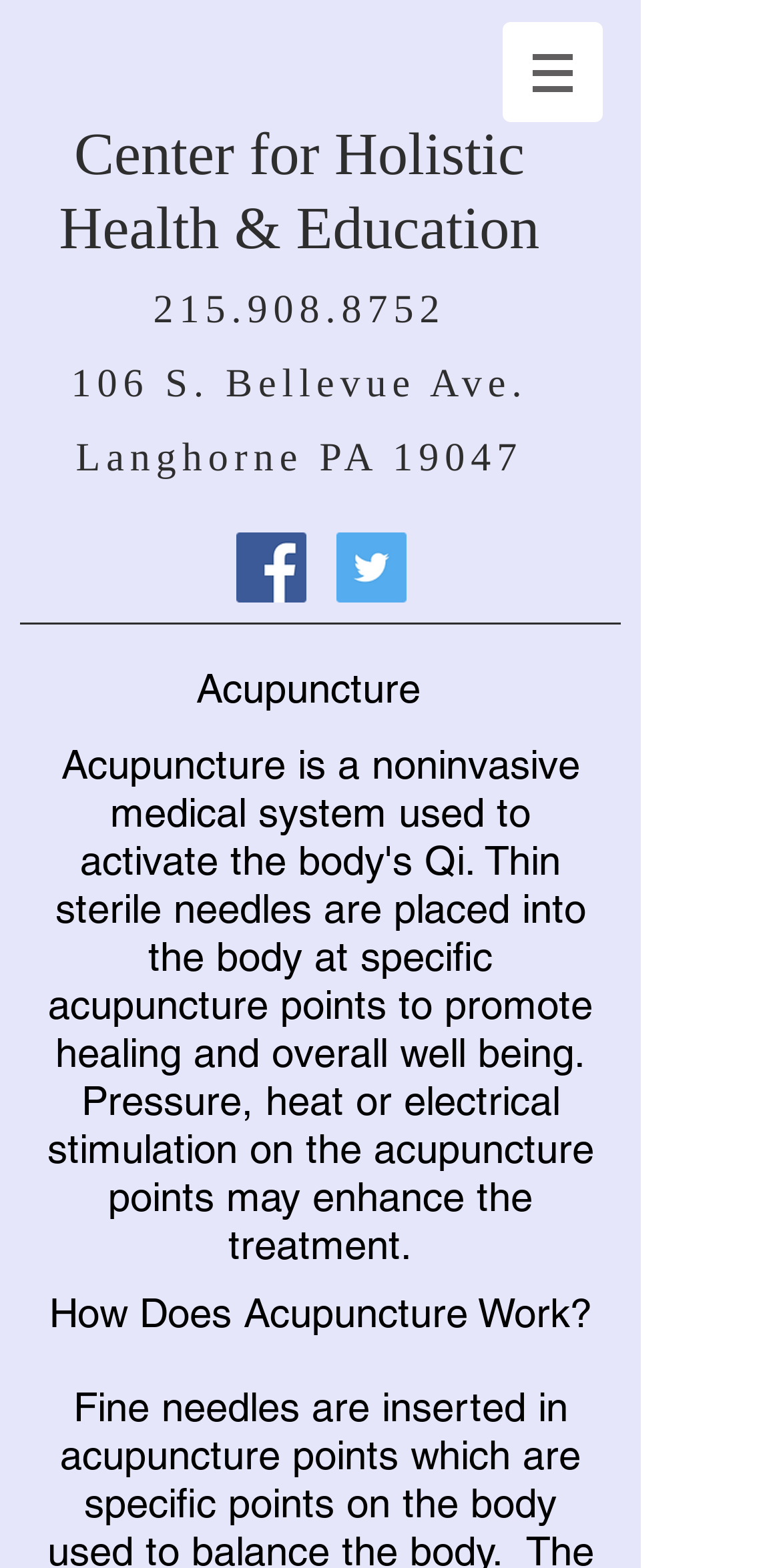From the webpage screenshot, predict the bounding box of the UI element that matches this description: "215.908.8752".

[0.196, 0.184, 0.571, 0.212]